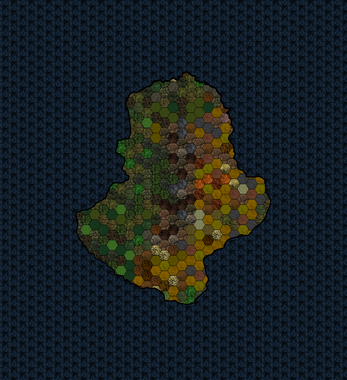Create a detailed narrative of what is happening in the image.

This image showcases a beautifully designed hexagonal map, featuring a diverse range of terrain types illustrated through various rich colors. The map is intricately composed of hexagons in shades of green, brown, yellow, and orange, suggesting the presence of forests, fields, and possibly rocky areas. The dark blue background enhances the visual impact of the map, making the colors stand out vividly.

This artwork could be used for tabletop role-playing games (TTRPGs) or video game maps, providing a versatile backdrop for adventures and exploring new worlds. The abstract shapes and varied color palette invite imagination, perfect for game masters planning scenarios or players seeking immersive environments. It is designed to be visually appealing while also serving practical functions in gaming contexts.